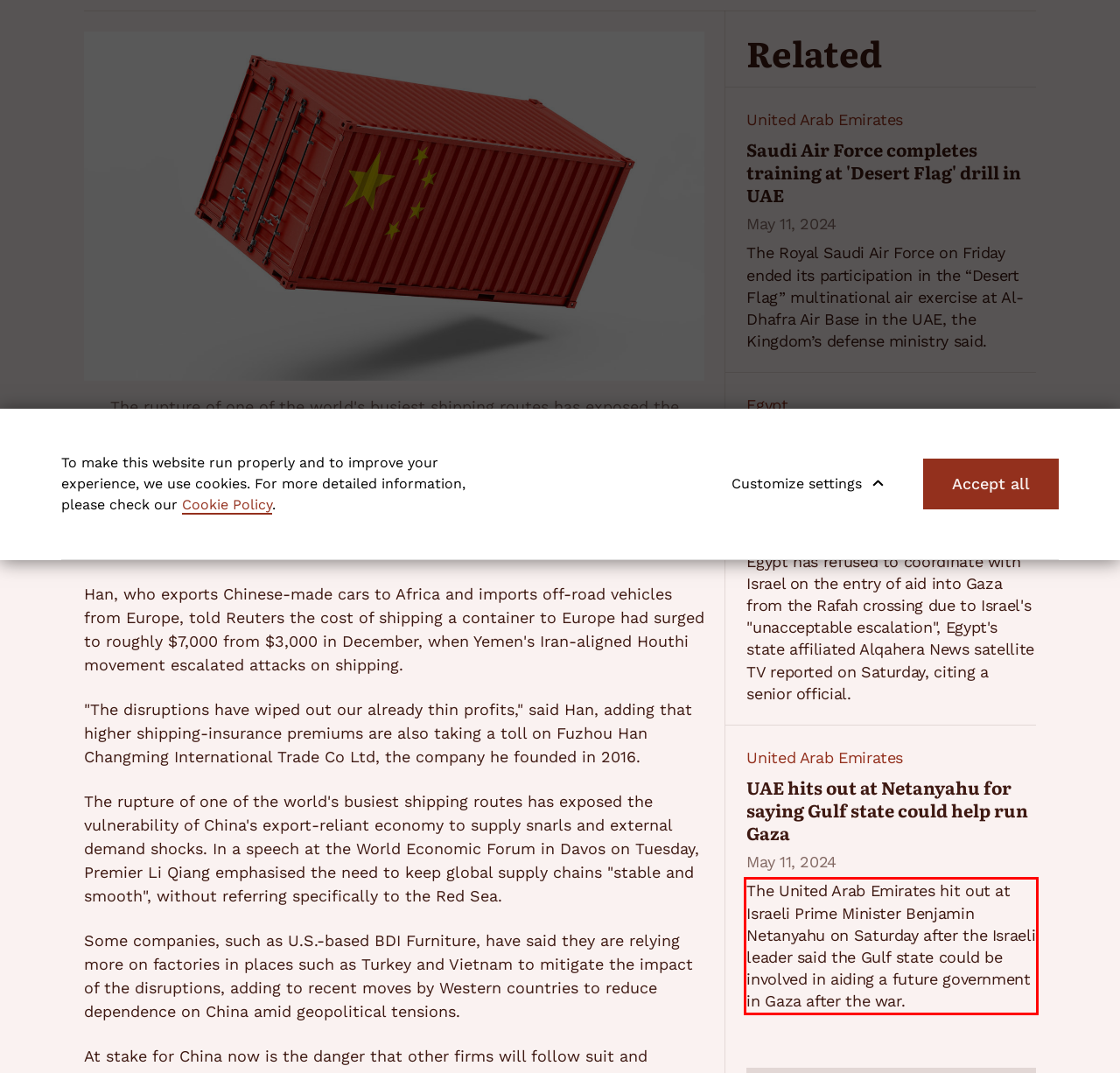Please use OCR to extract the text content from the red bounding box in the provided webpage screenshot.

The United Arab Emirates hit out at Israeli Prime Minister Benjamin Netanyahu on Saturday after the Israeli leader said the Gulf state could be involved in aiding a future government in Gaza after the war.